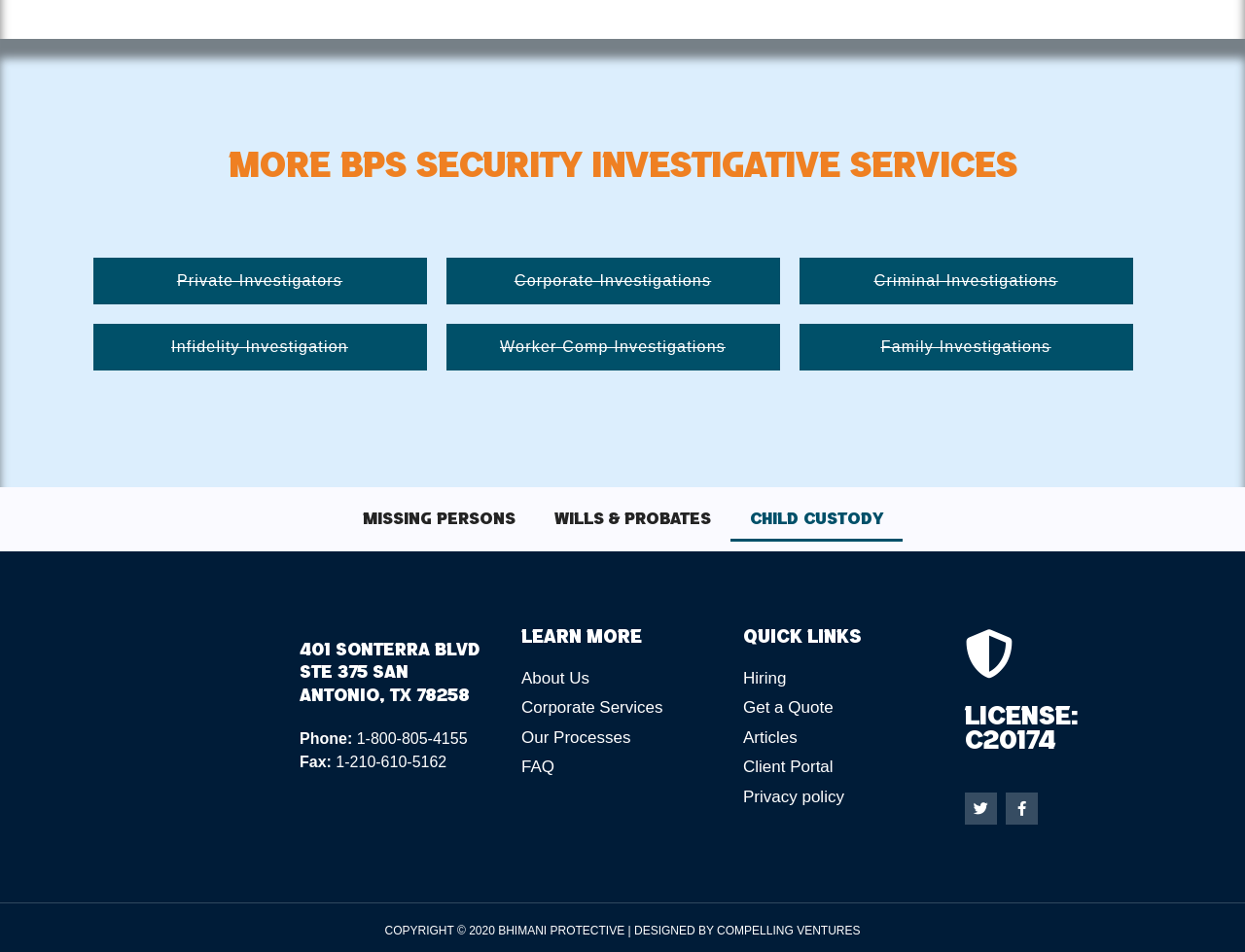Identify the bounding box coordinates of the element to click to follow this instruction: 'Read About Us'. Ensure the coordinates are four float values between 0 and 1, provided as [left, top, right, bottom].

[0.419, 0.699, 0.581, 0.725]